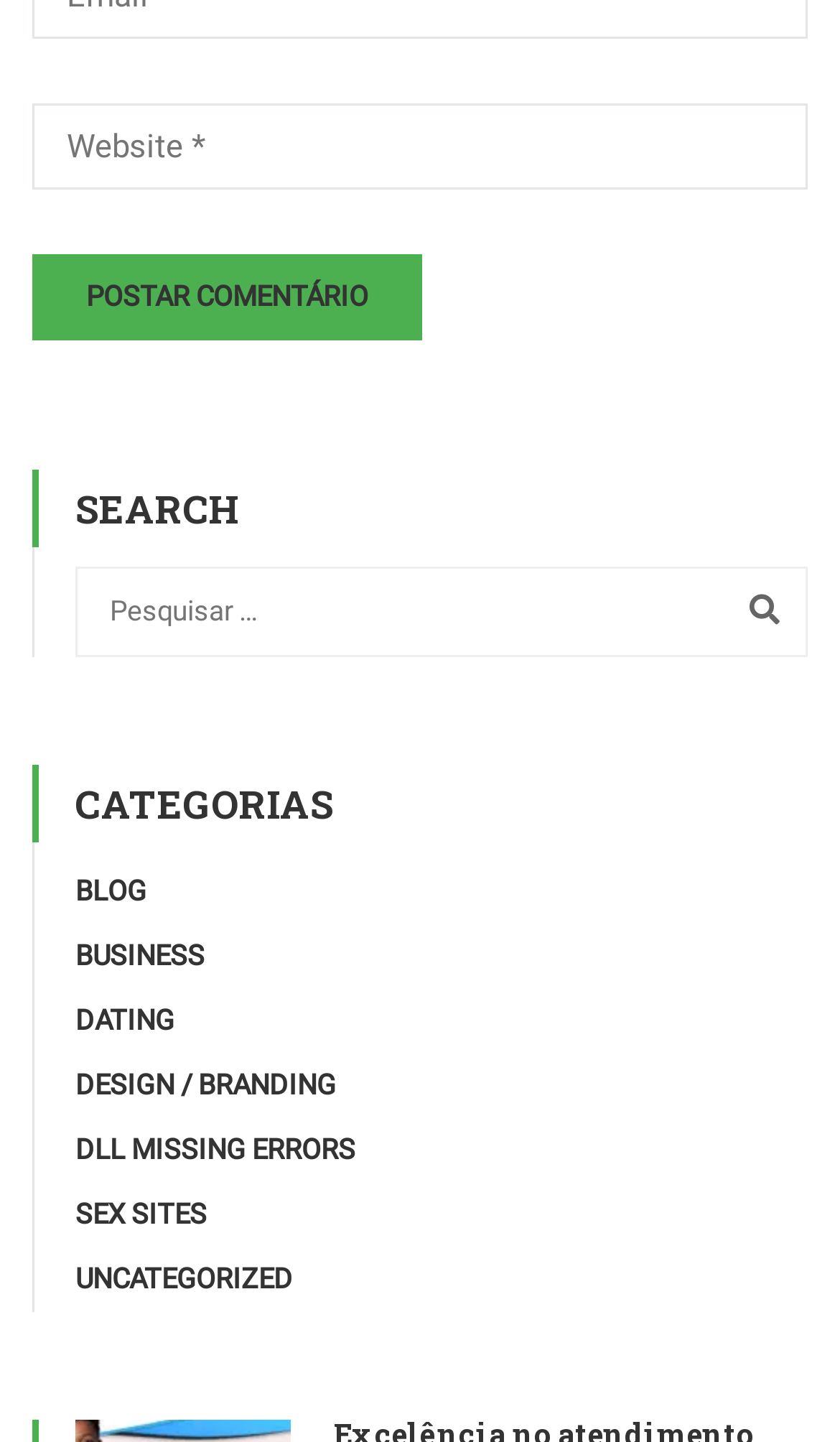Pinpoint the bounding box coordinates of the clickable element needed to complete the instruction: "go to BLOG". The coordinates should be provided as four float numbers between 0 and 1: [left, top, right, bottom].

[0.09, 0.606, 0.174, 0.628]